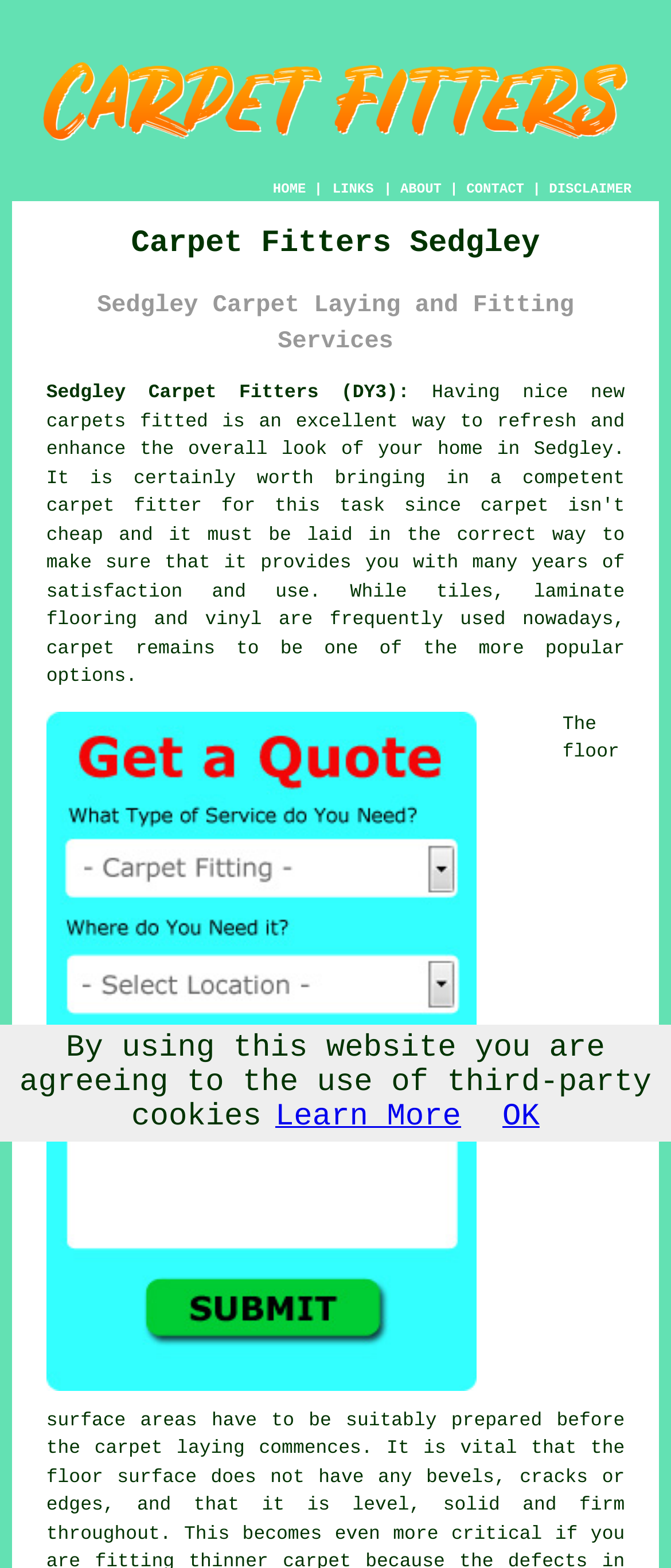Summarize the webpage with intricate details.

The webpage is about Sedgley Carpet Fitters, a carpet laying service. At the top left, there is a logo image of "Carpet Fitting - Budget Trades". Below the logo, there is a navigation menu with five links: "HOME", "ABOUT", "CONTACT", "DISCLAIMER", and "LINKS", which are aligned horizontally and spaced evenly.

The main content area is divided into two sections. The top section has two headings: "Carpet Fitters Sedgley" and "Sedgley Carpet Laying and Fitting Services", which are centered and stacked vertically. Below the headings, there is a paragraph of text that starts with "Sedgley Carpet Fitters (DY3):".

The bottom section has a call-to-action link "Free Sedgley Carpet Fitter Quotes" with an accompanying image on the left. The image and link are centered horizontally.

At the bottom of the page, there is a disclaimer notice that spans almost the entire width of the page. The notice informs users that the website uses third-party cookies and provides two links: "Learn More" and "OK", which are aligned horizontally and spaced evenly.

Overall, the webpage has a simple and organized layout, with clear headings and concise text that effectively communicates the services offered by Sedgley Carpet Fitters.